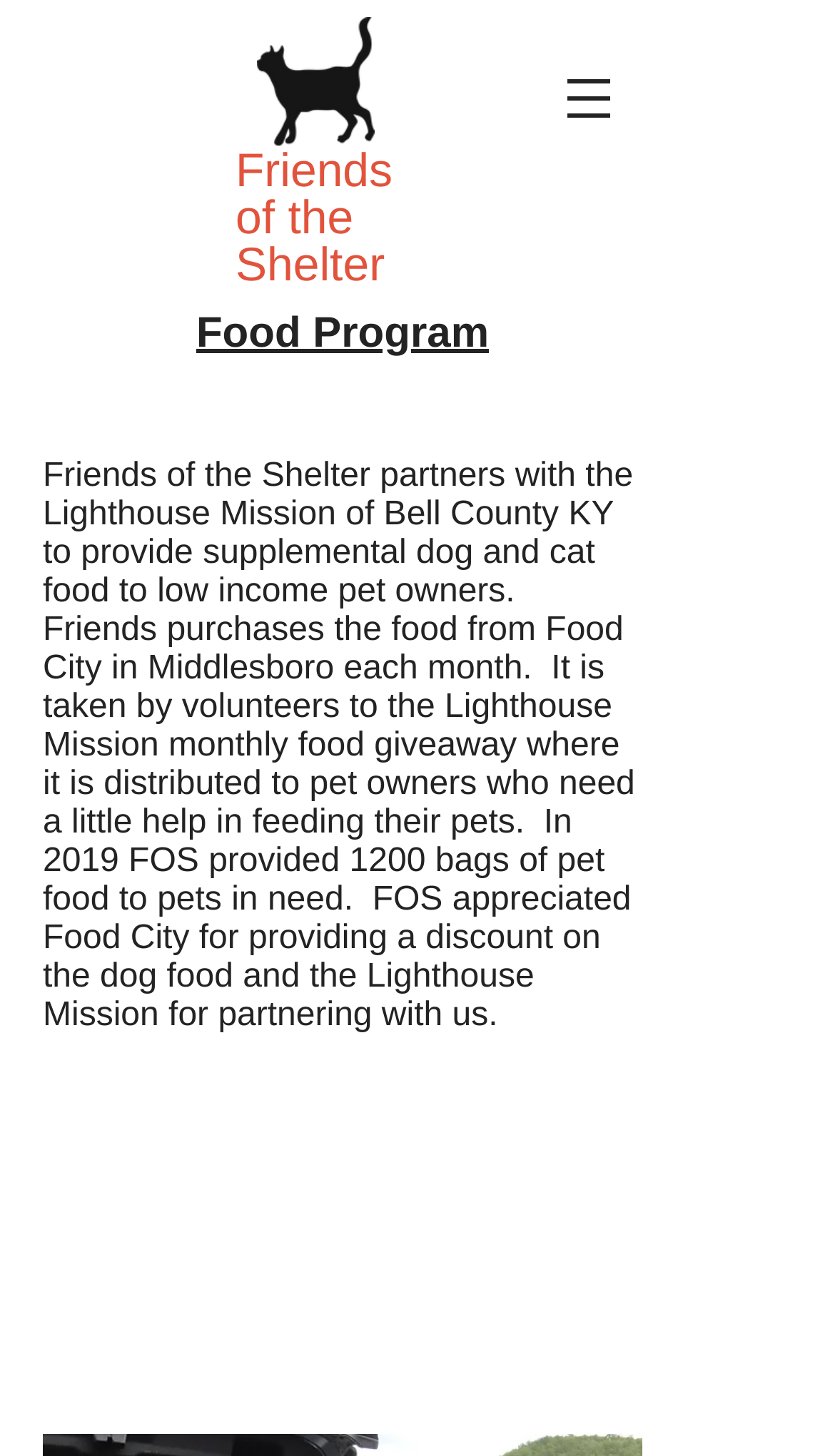Based on the element description Friends of the​Shelter, identify the bounding box of the UI element in the given webpage screenshot. The coordinates should be in the format (top-left x, top-left y, bottom-right x, bottom-right y) and must be between 0 and 1.

[0.282, 0.098, 0.47, 0.2]